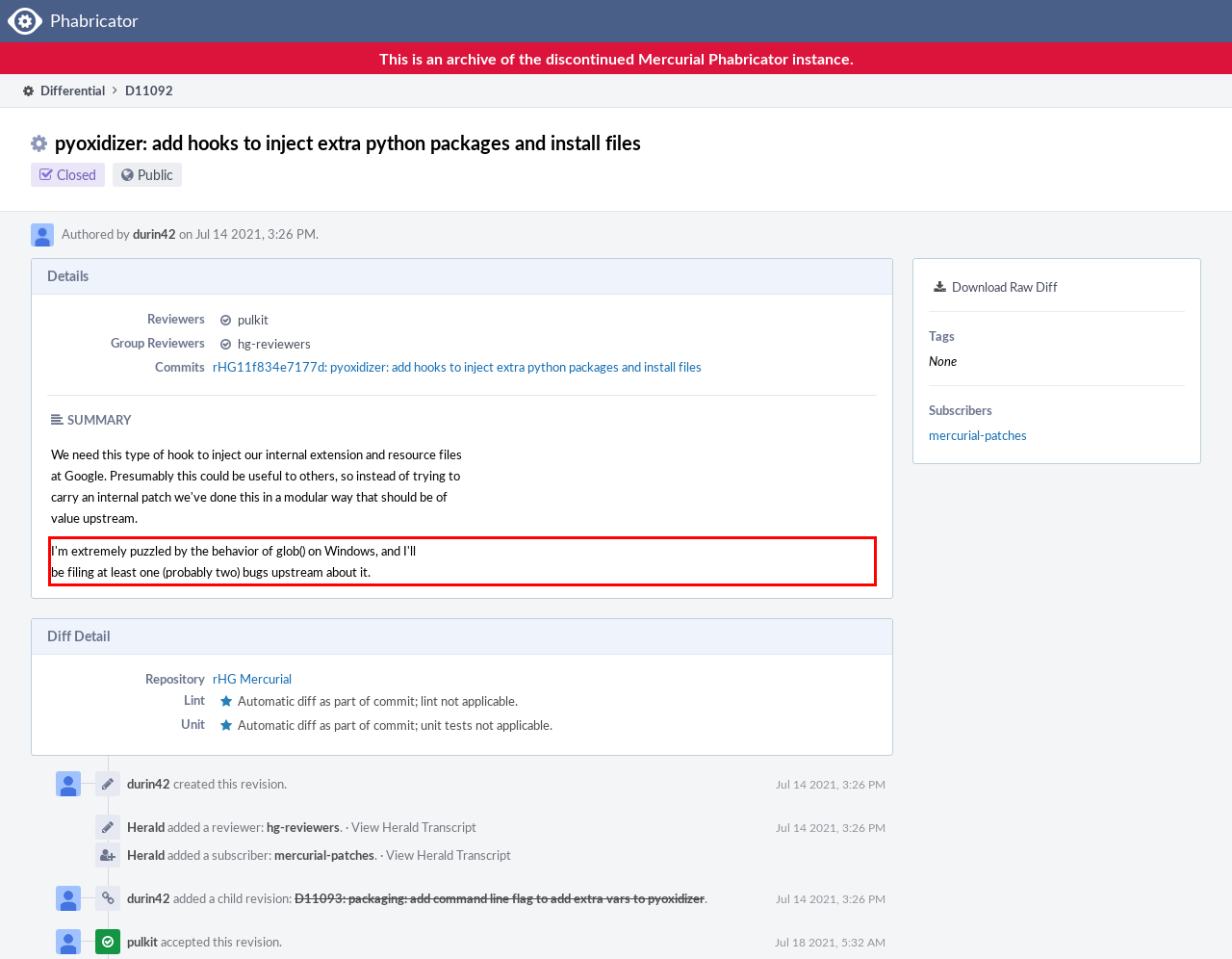Analyze the screenshot of a webpage where a red rectangle is bounding a UI element. Extract and generate the text content within this red bounding box.

I'm extremely puzzled by the behavior of glob() on Windows, and I'll be filing at least one (probably two) bugs upstream about it.